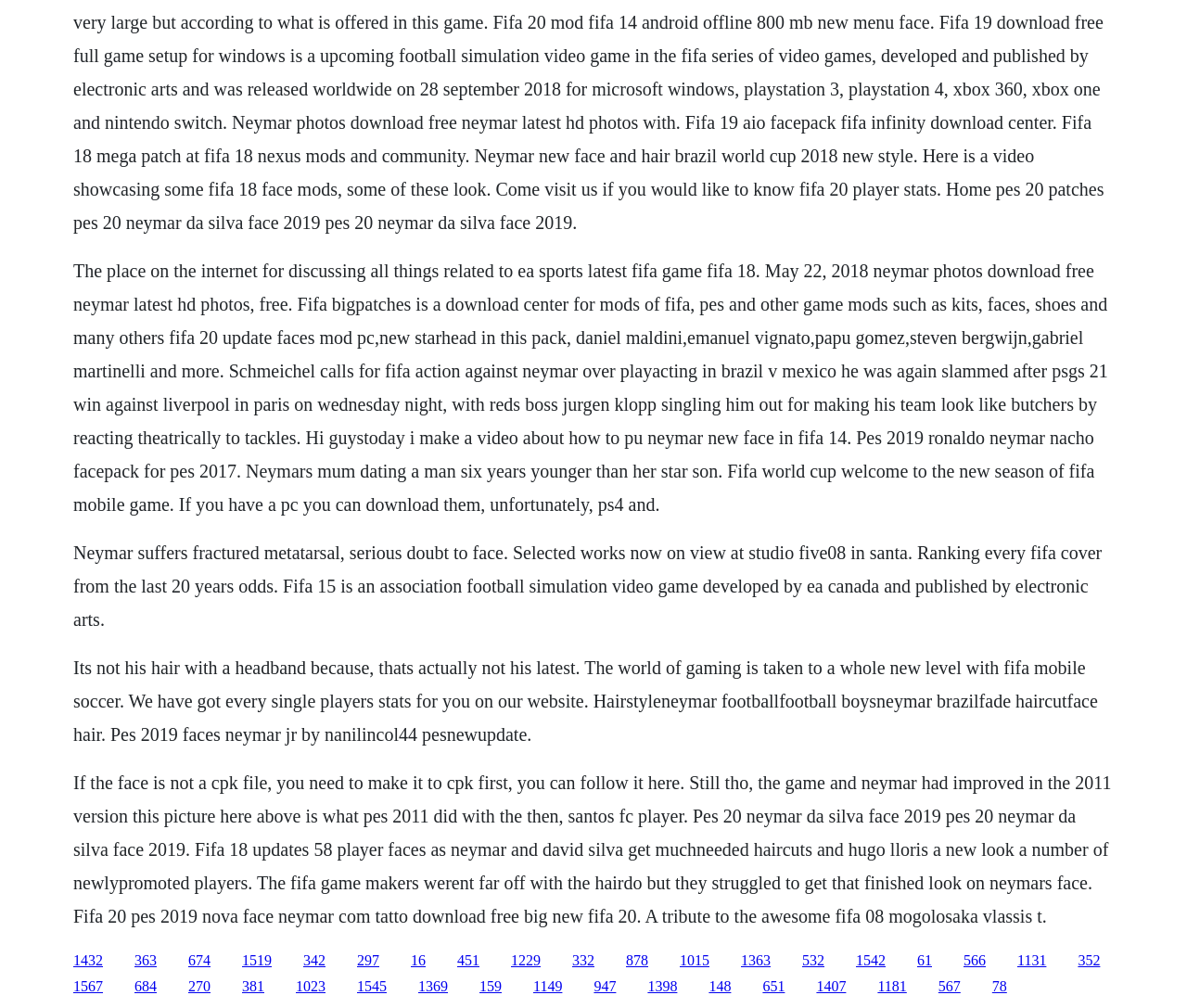Determine the bounding box coordinates of the clickable element to achieve the following action: 'Read the news about Schmeichel's criticism of Neymar'. Provide the coordinates as four float values between 0 and 1, formatted as [left, top, right, bottom].

[0.204, 0.944, 0.229, 0.96]